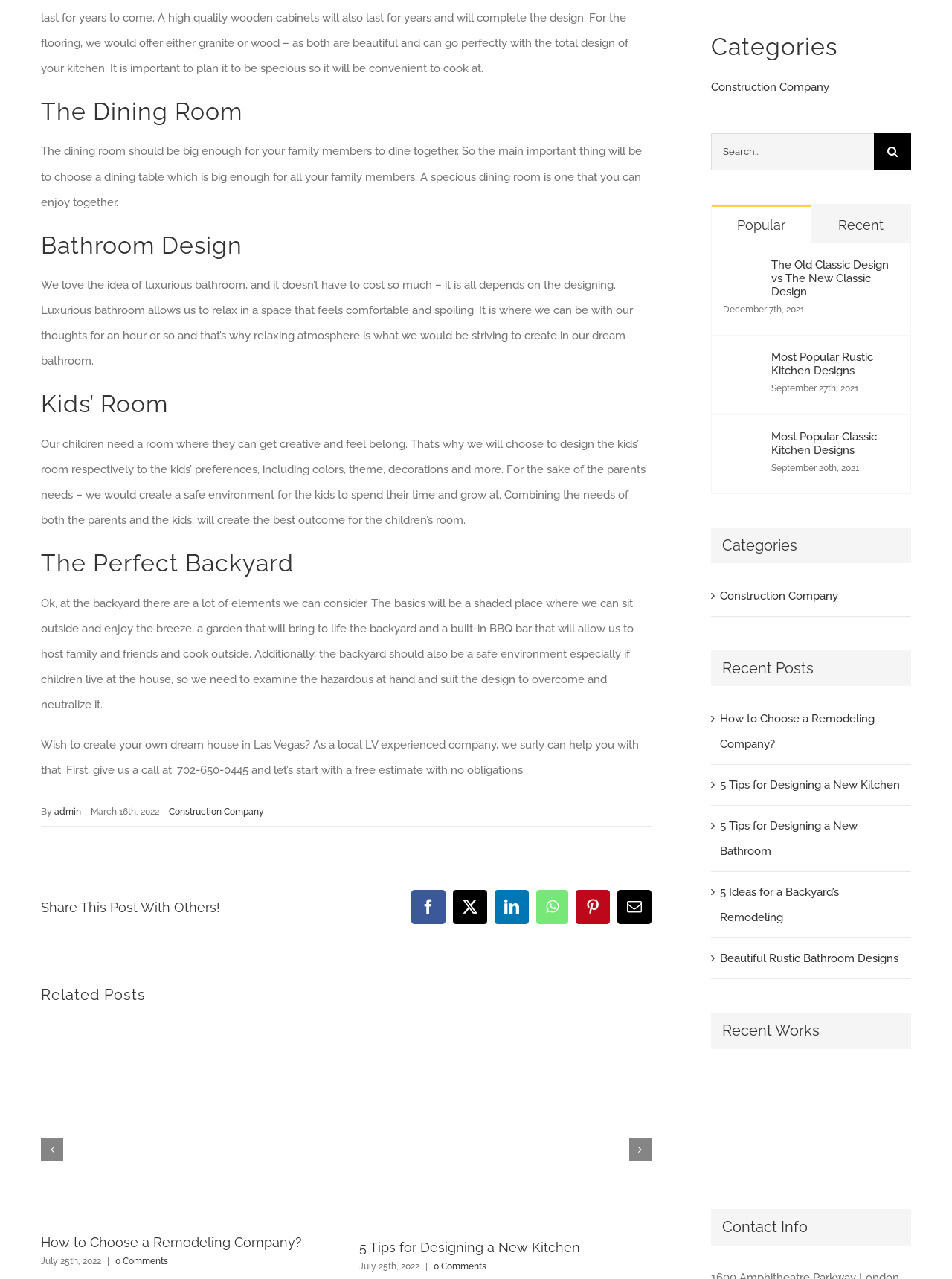What is the focus of the 'Related Posts' section?
Look at the webpage screenshot and answer the question with a detailed explanation.

The 'Related Posts' section appears to feature links to other posts related to home design and remodeling, such as 'How to Choose a Remodeling Company?' and '5 Tips for Designing a New Kitchen'.